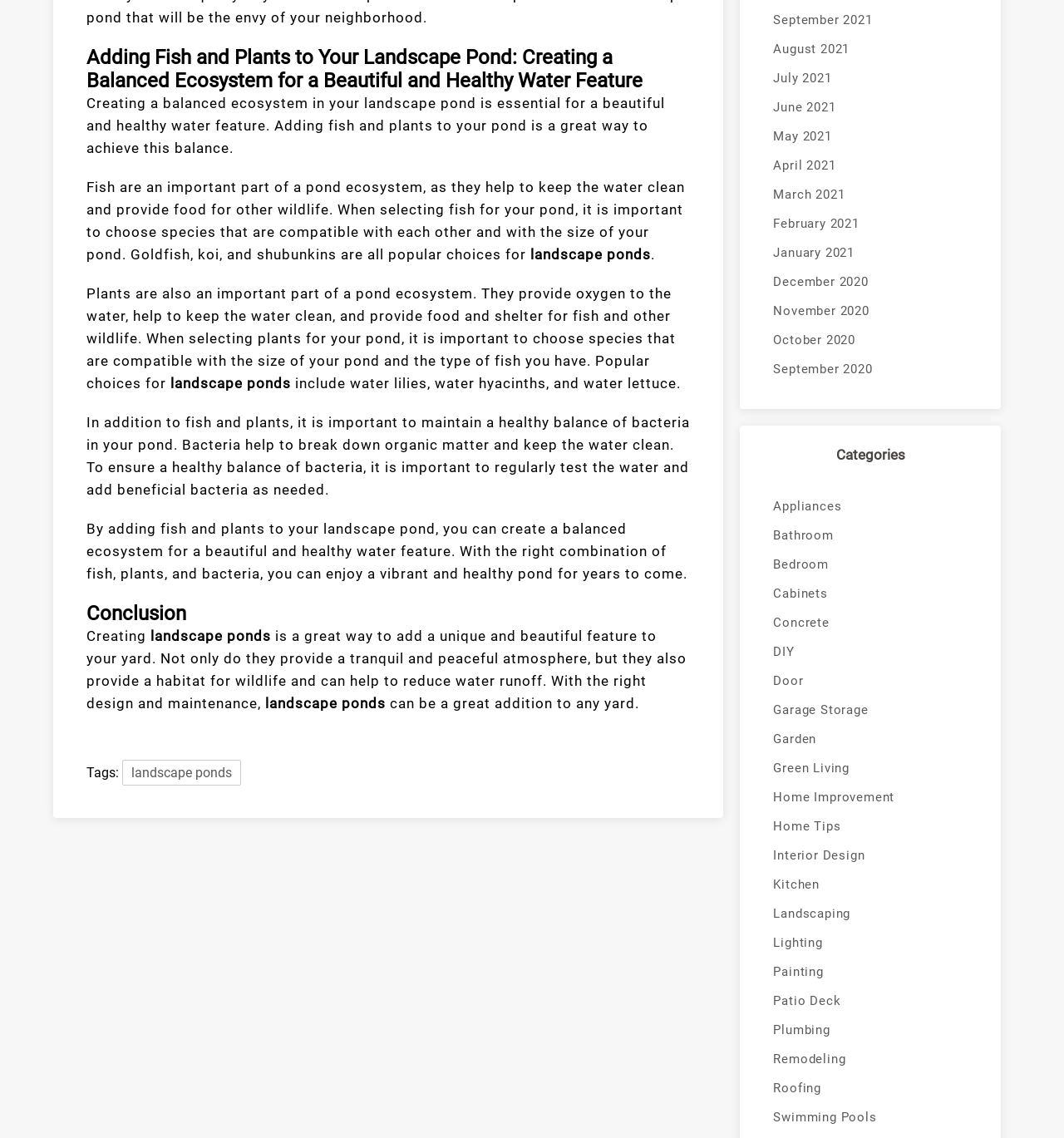Determine the bounding box coordinates for the element that should be clicked to follow this instruction: "View the 'Swimming Pools' category". The coordinates should be given as four float numbers between 0 and 1, in the format [left, top, right, bottom].

[0.727, 0.969, 0.91, 0.995]